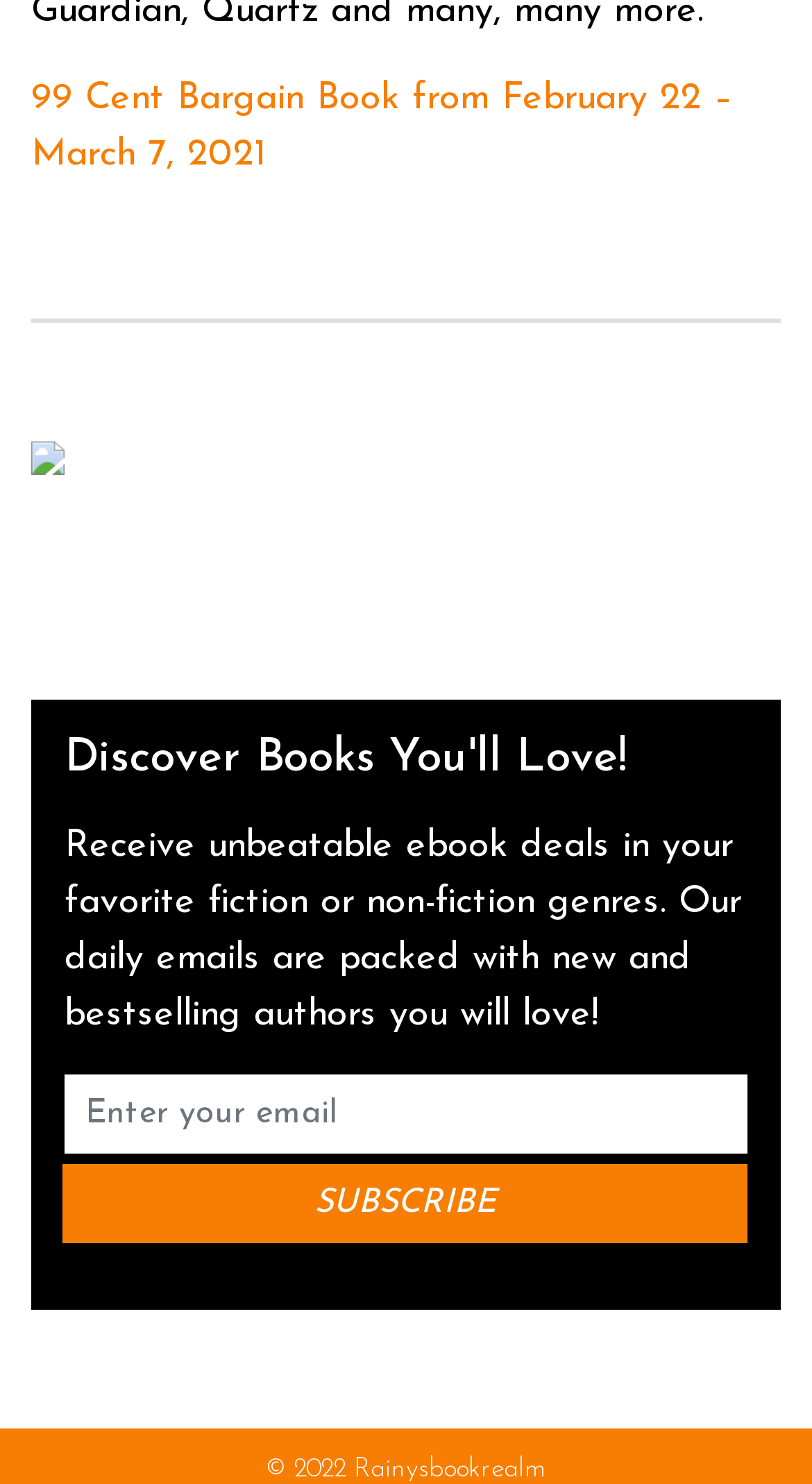What is the copyright year of the website?
Utilize the image to construct a detailed and well-explained answer.

The copyright year of the website is 2022, as stated in the StaticText element at the bottom of the webpage with the text '© 2022 Rainysbookrealm'.